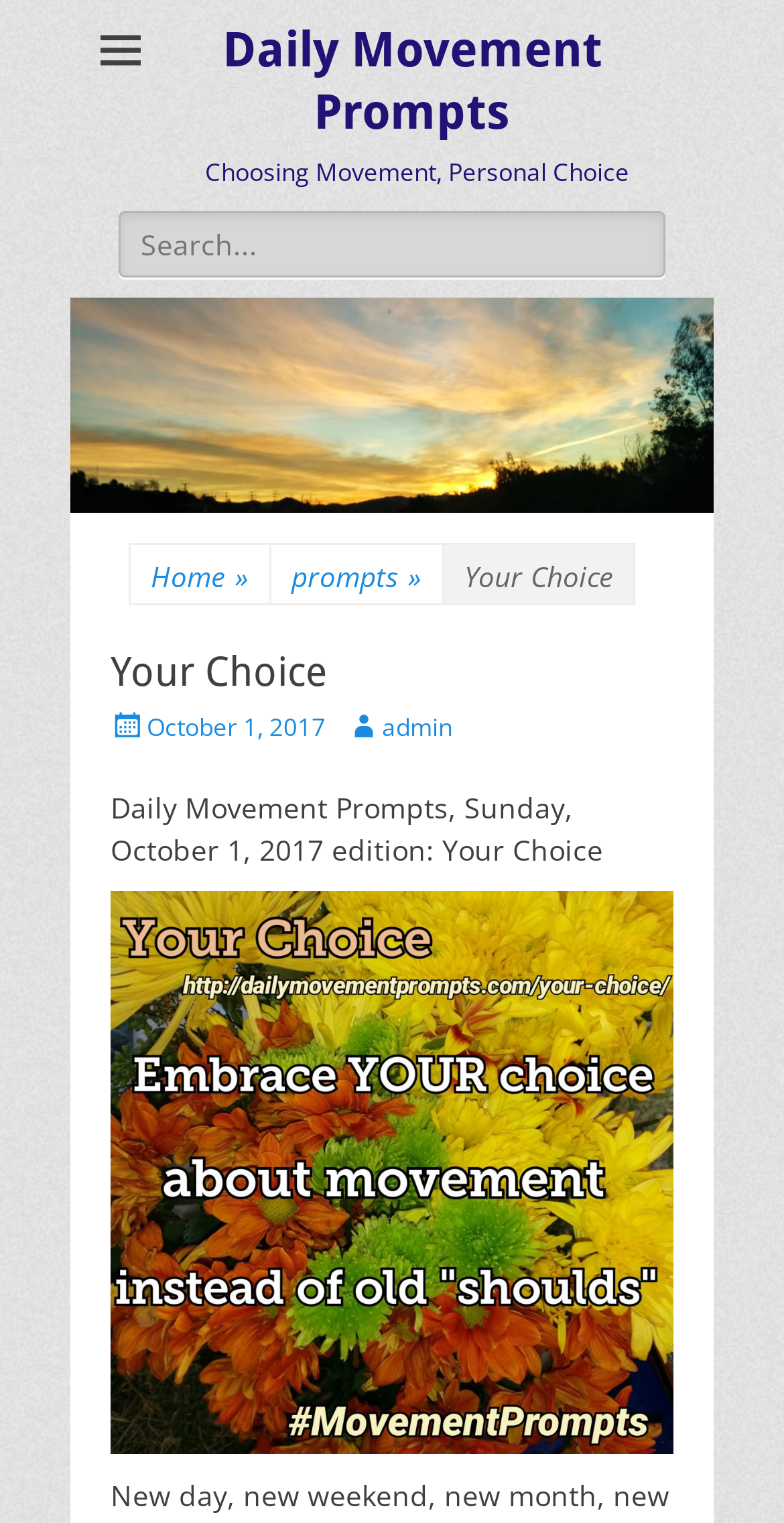Locate the bounding box of the UI element with the following description: "Home »".

[0.167, 0.358, 0.344, 0.396]